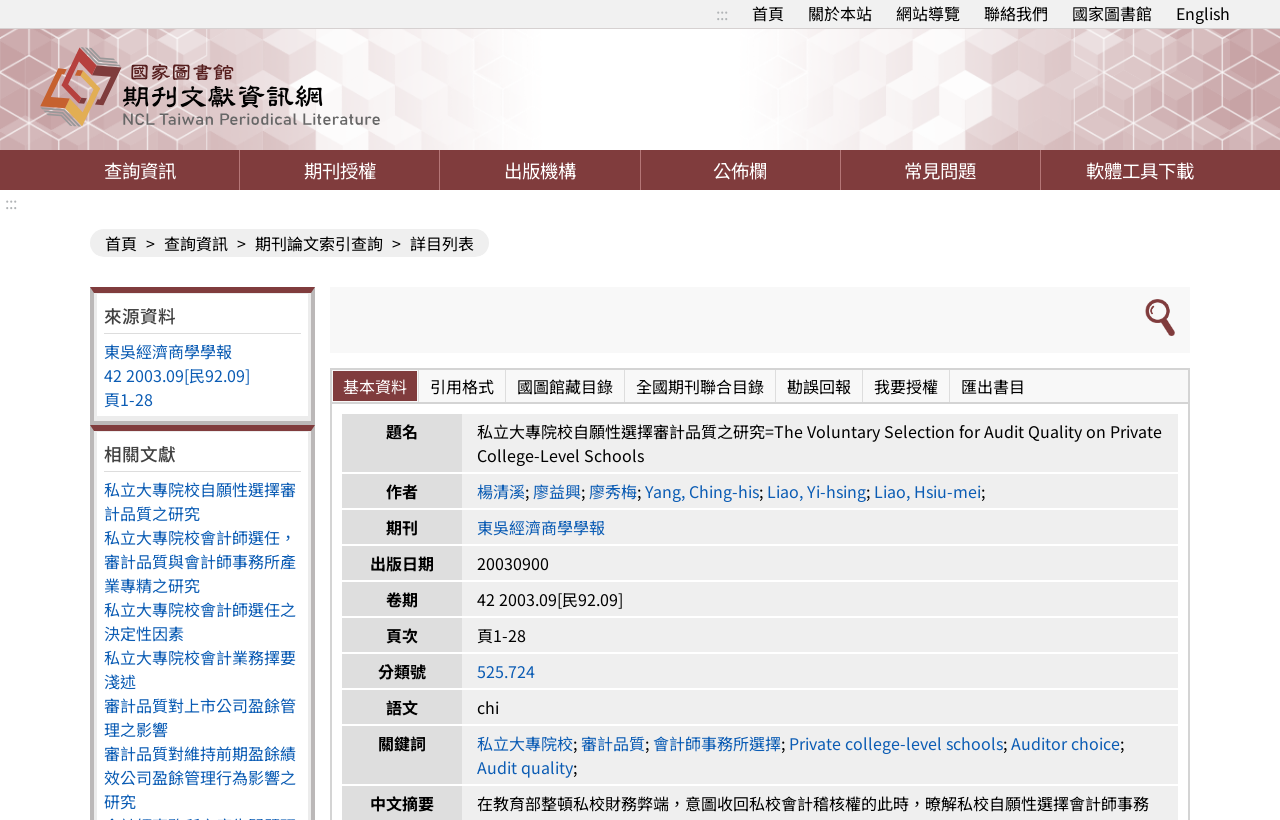Determine the bounding box for the HTML element described here: "Private college-level schools". The coordinates should be given as [left, top, right, bottom] with each number being a float between 0 and 1.

[0.616, 0.892, 0.784, 0.921]